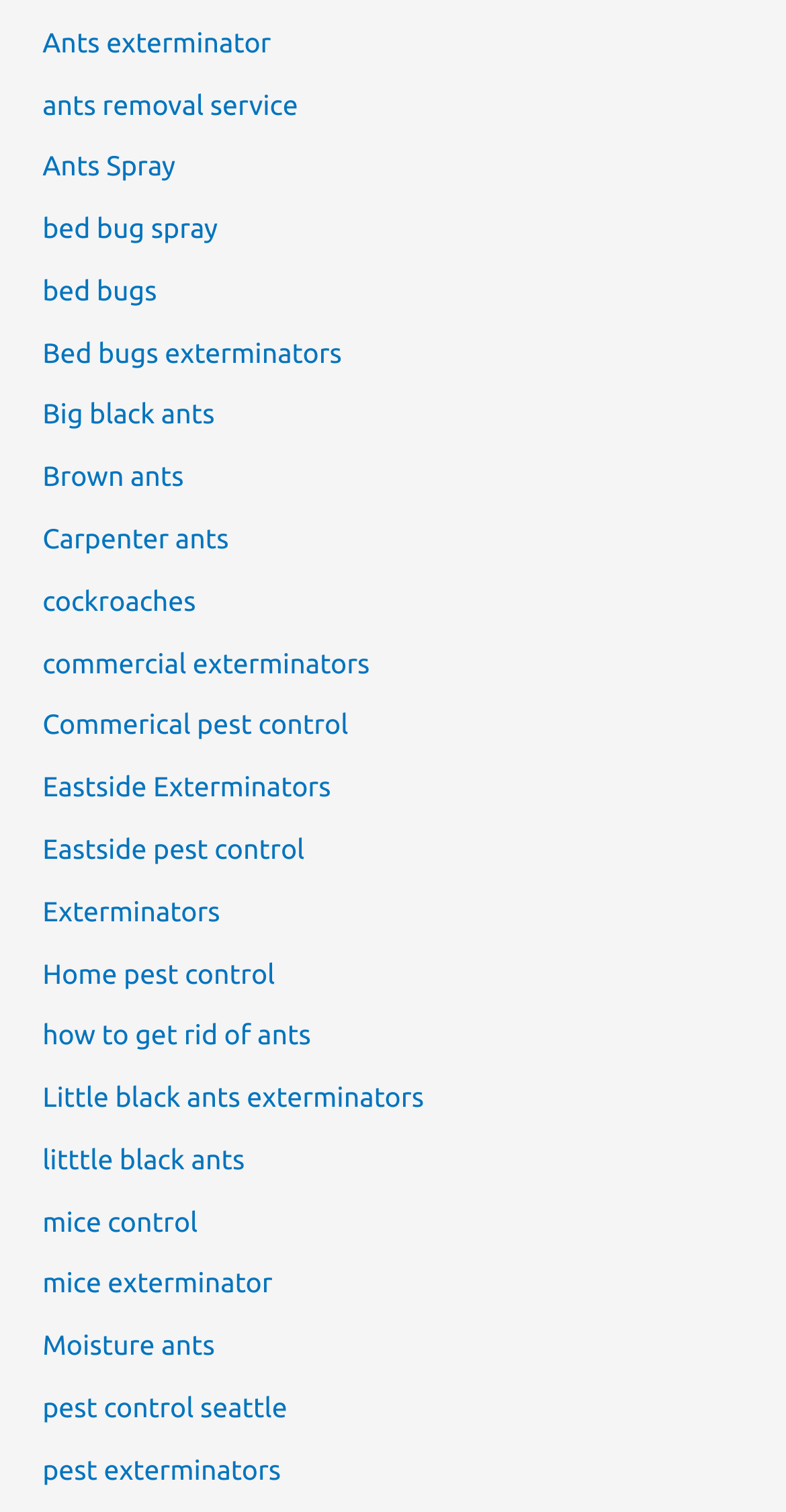Locate the bounding box coordinates of the element I should click to achieve the following instruction: "Learn about Commercial pest control".

[0.054, 0.469, 0.443, 0.49]